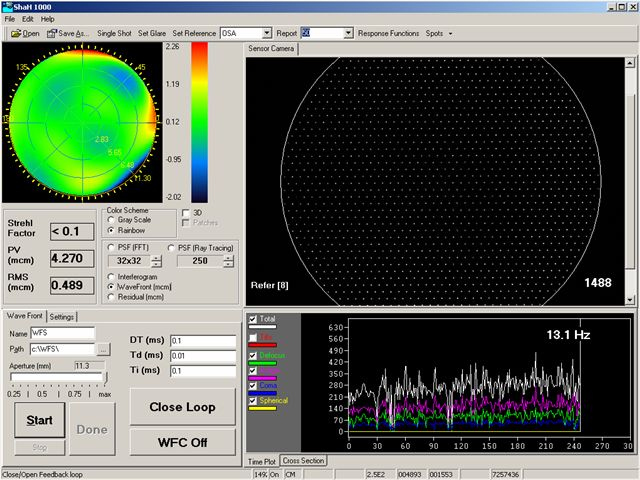Elaborate on the image by describing it in detail.

The image displays a screenshot from the ShaH 1000 wavefront sensor software developed by Del Mar Photonics. The user interface is organized into several sections, prominently featuring a circular data visualization that resembles a wavefront map, indicating distortion levels. Key metrics such as the Strehl Factor and various parameters like PV (Peak to Valley) and RMS (Root Mean Square) readings are presented, showcasing the sensor's performance capabilities. The software allows for real-time adjustments and feedback, with controls for starting and stopping the wavefront correction process. Below the main wavefront display, a graph illustrates temporal data, showing the frequency response at 13.1 Hz, reflecting the device's high-speed processing ability. This tool is essential for applications in adaptive optics, ensuring precise wavefront measurements critical for modern optical systems.